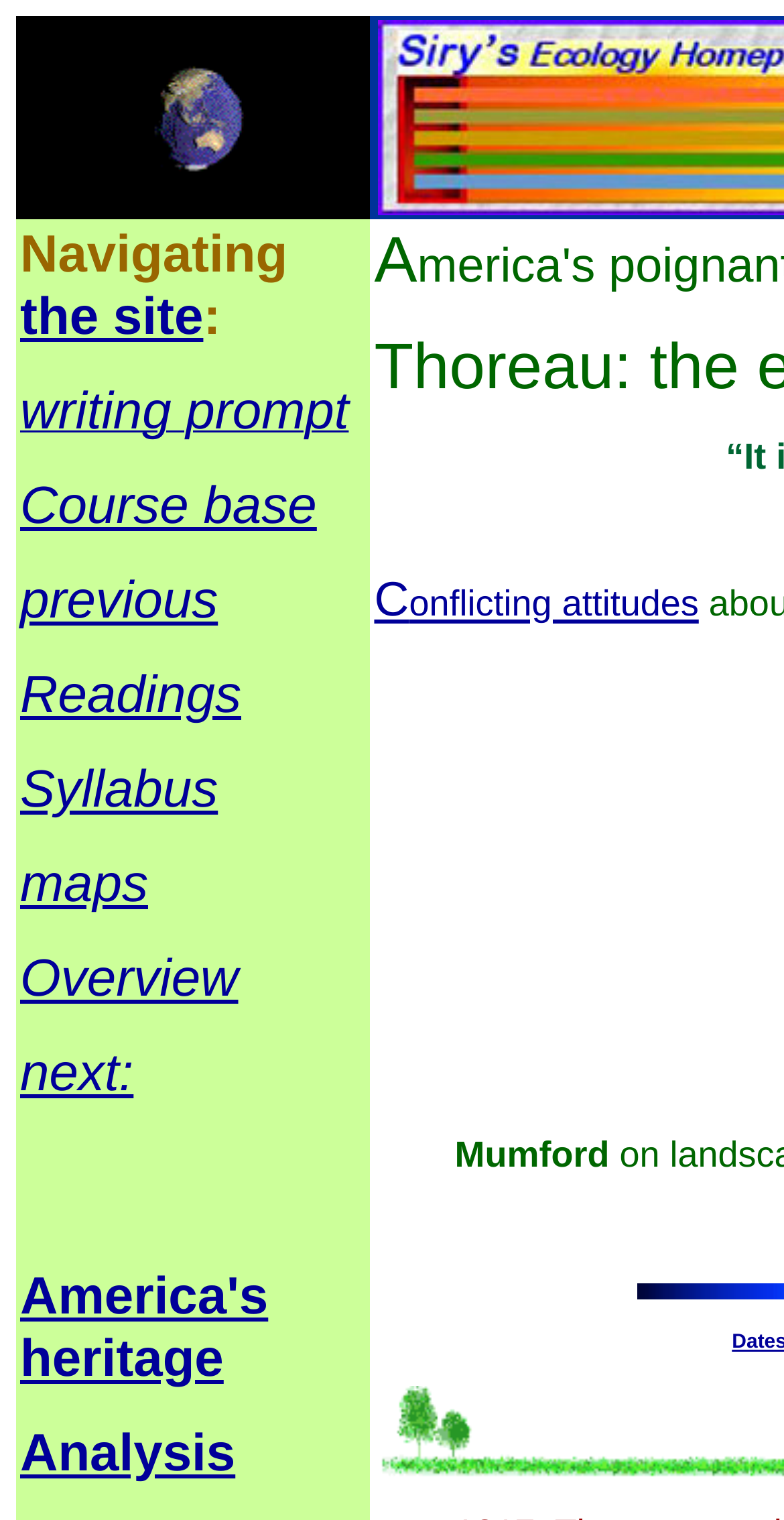Given the element description "writing prompt" in the screenshot, predict the bounding box coordinates of that UI element.

[0.026, 0.271, 0.445, 0.286]